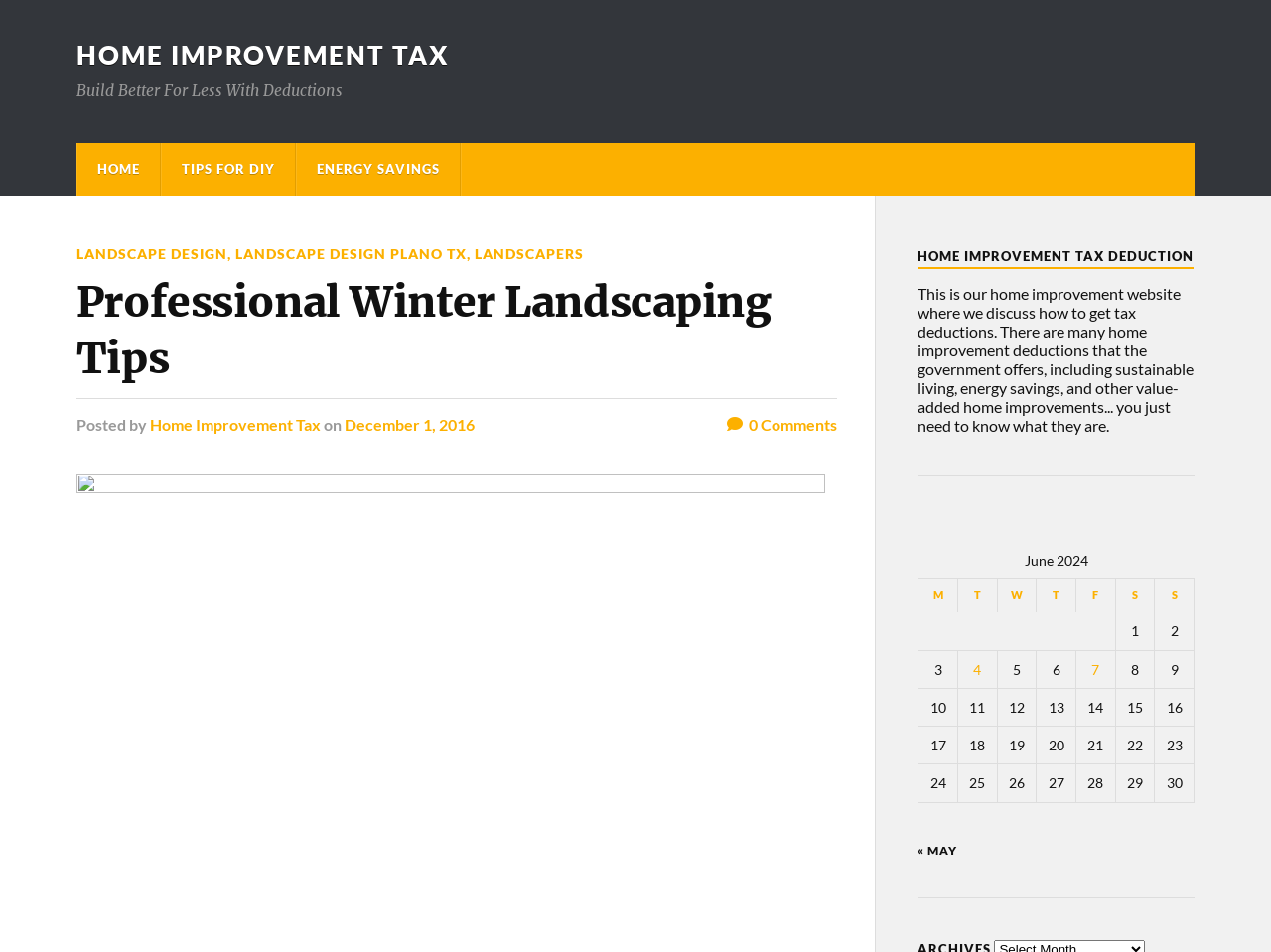Please determine the bounding box coordinates of the element's region to click for the following instruction: "View the 'LANDSCAPE DESIGN' page".

[0.06, 0.257, 0.179, 0.275]